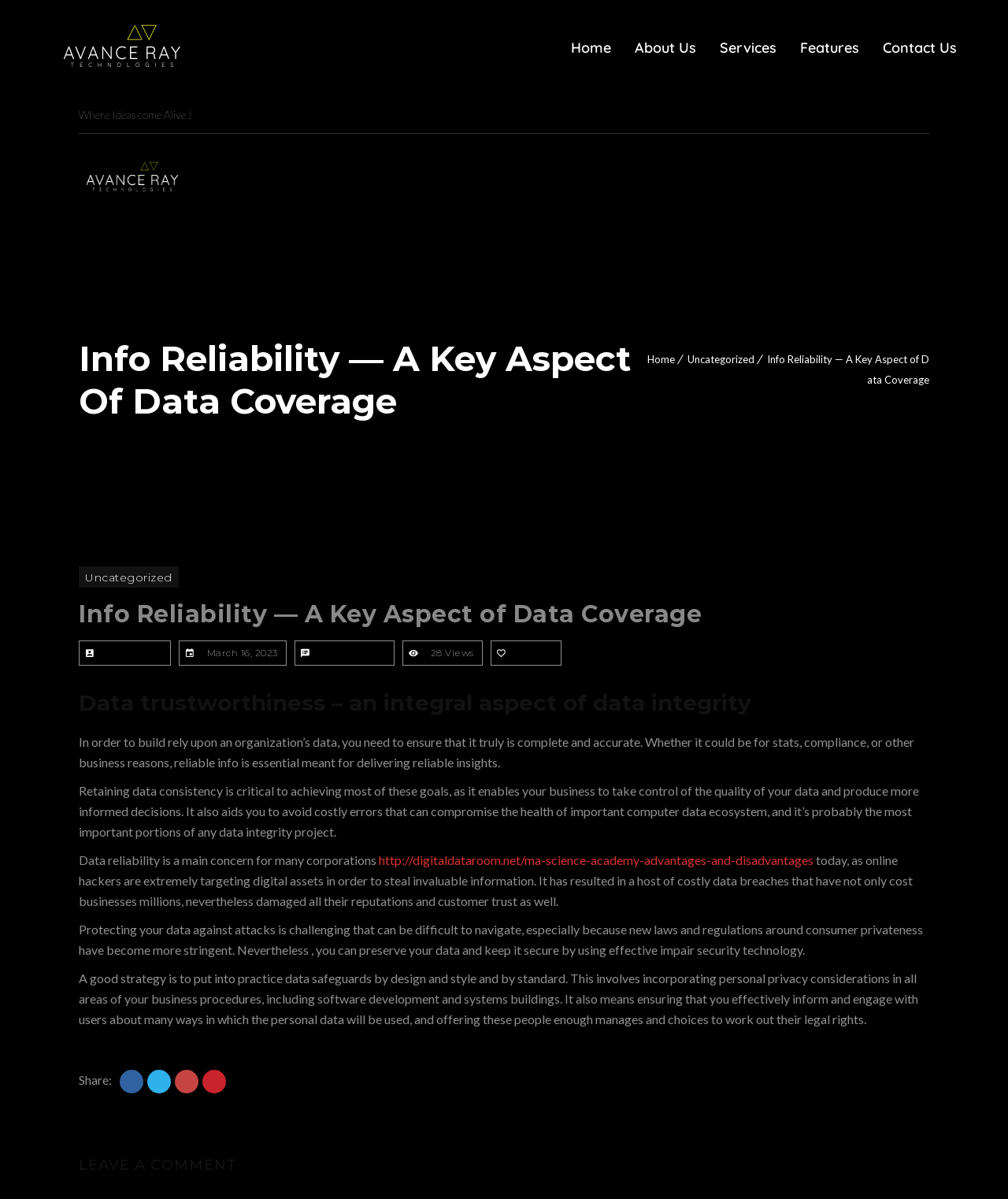Identify the bounding box for the given UI element using the description provided. Coordinates should be in the format (top-left x, top-left y, bottom-right x, bottom-right y) and must be between 0 and 1. Here is the description: Home

[0.555, 0.007, 0.618, 0.074]